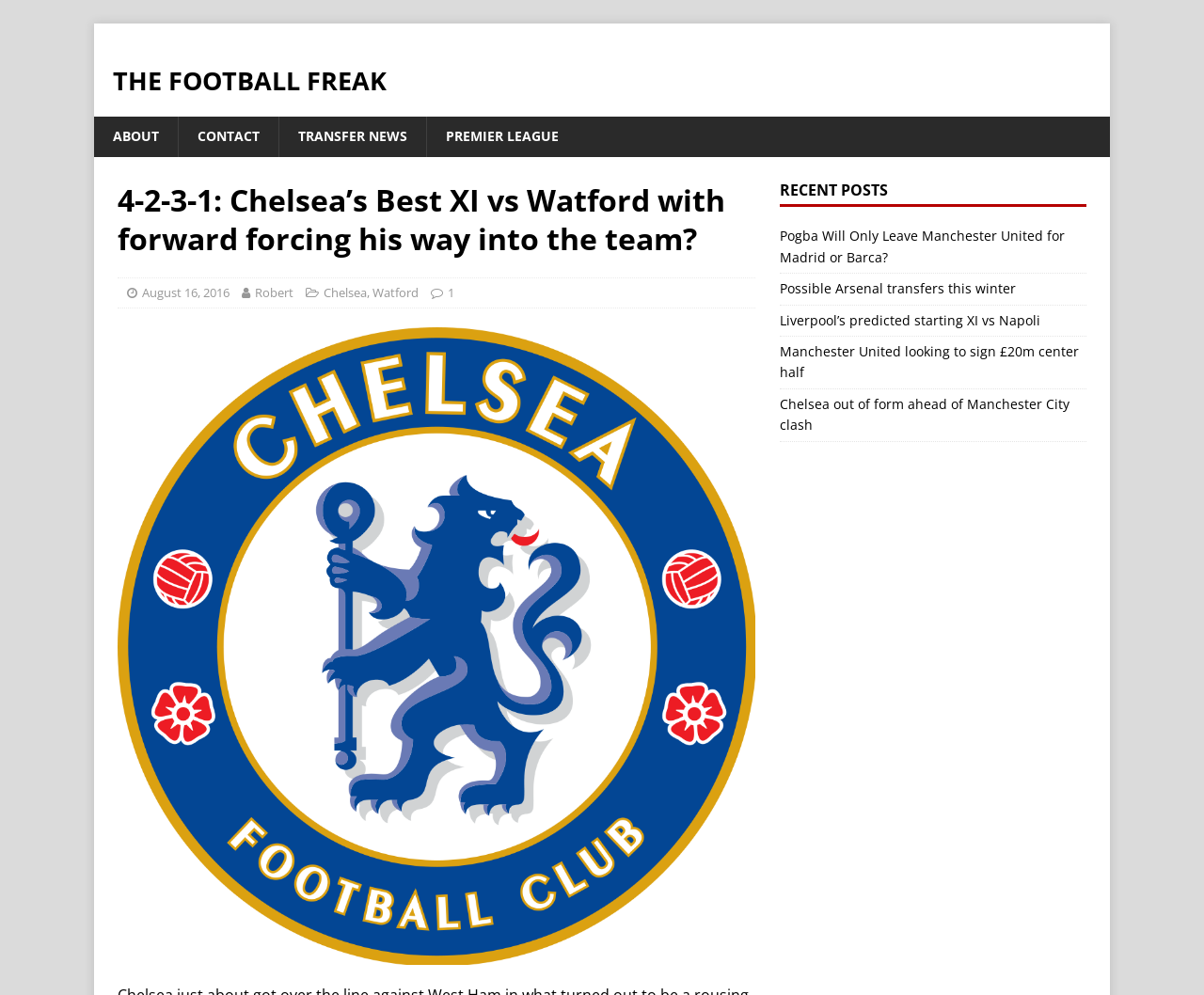Can you determine the bounding box coordinates of the area that needs to be clicked to fulfill the following instruction: "Click on the link to view the ABOUT page"?

[0.078, 0.117, 0.148, 0.157]